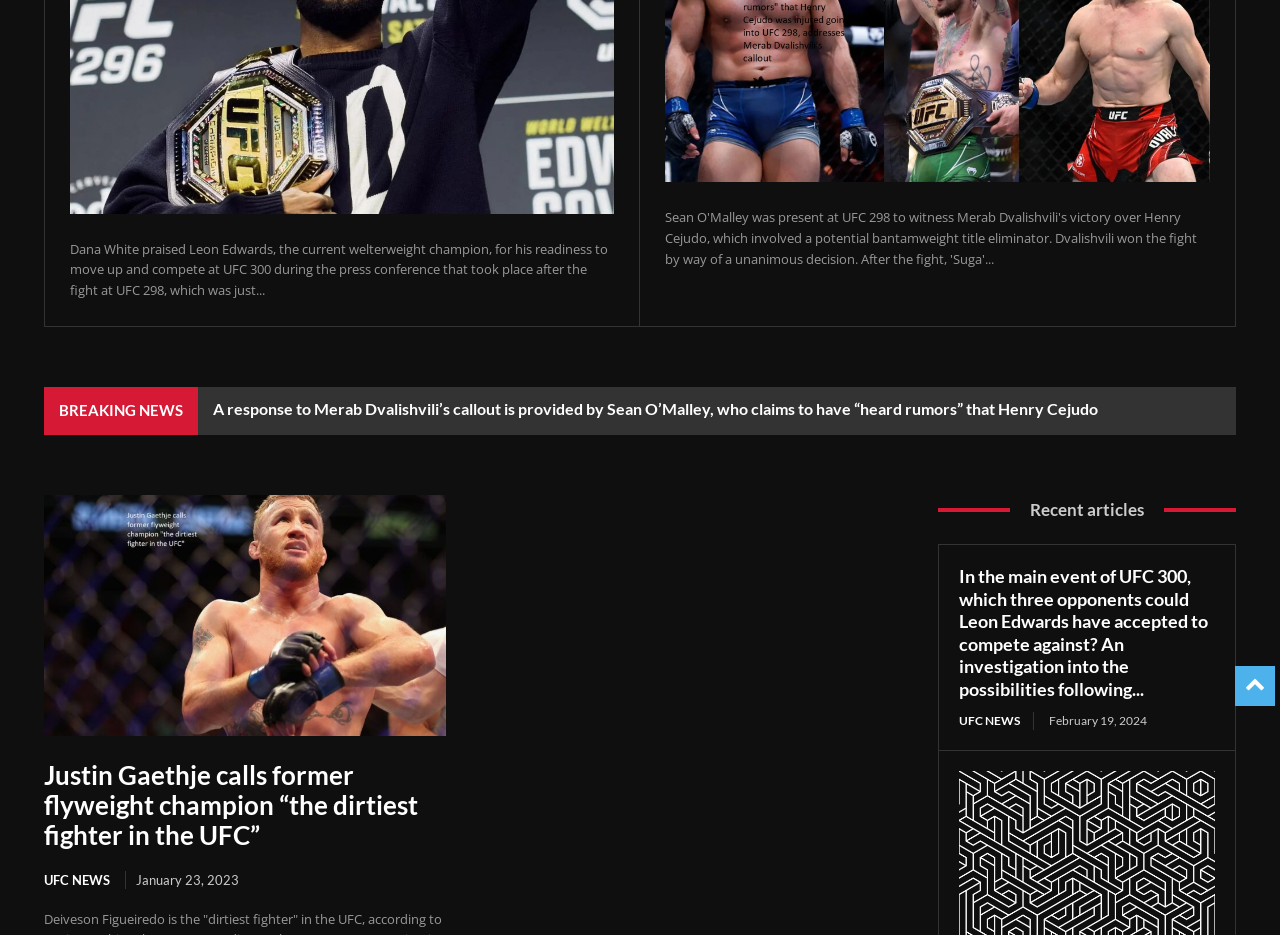Identify the bounding box for the UI element that is described as follows: "UFC News".

[0.034, 0.931, 0.098, 0.95]